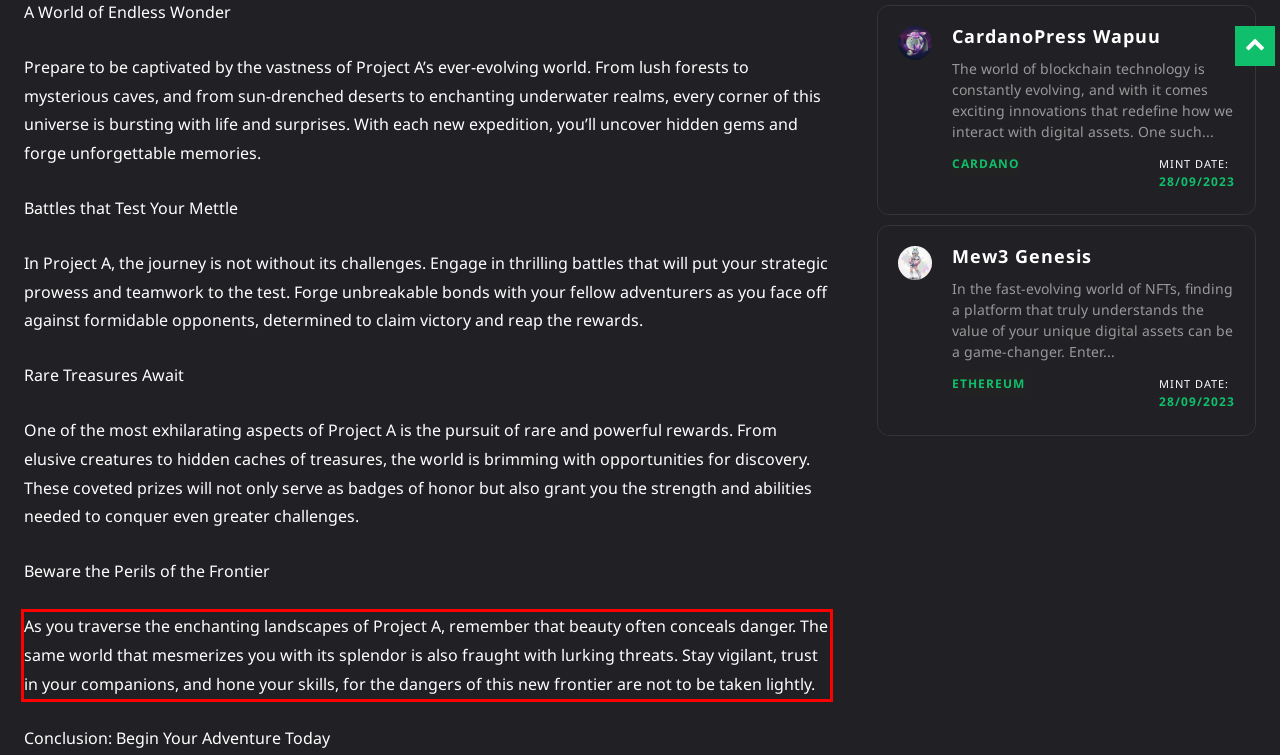Your task is to recognize and extract the text content from the UI element enclosed in the red bounding box on the webpage screenshot.

As you traverse the enchanting landscapes of Project A, remember that beauty often conceals danger. The same world that mesmerizes you with its splendor is also fraught with lurking threats. Stay vigilant, trust in your companions, and hone your skills, for the dangers of this new frontier are not to be taken lightly.